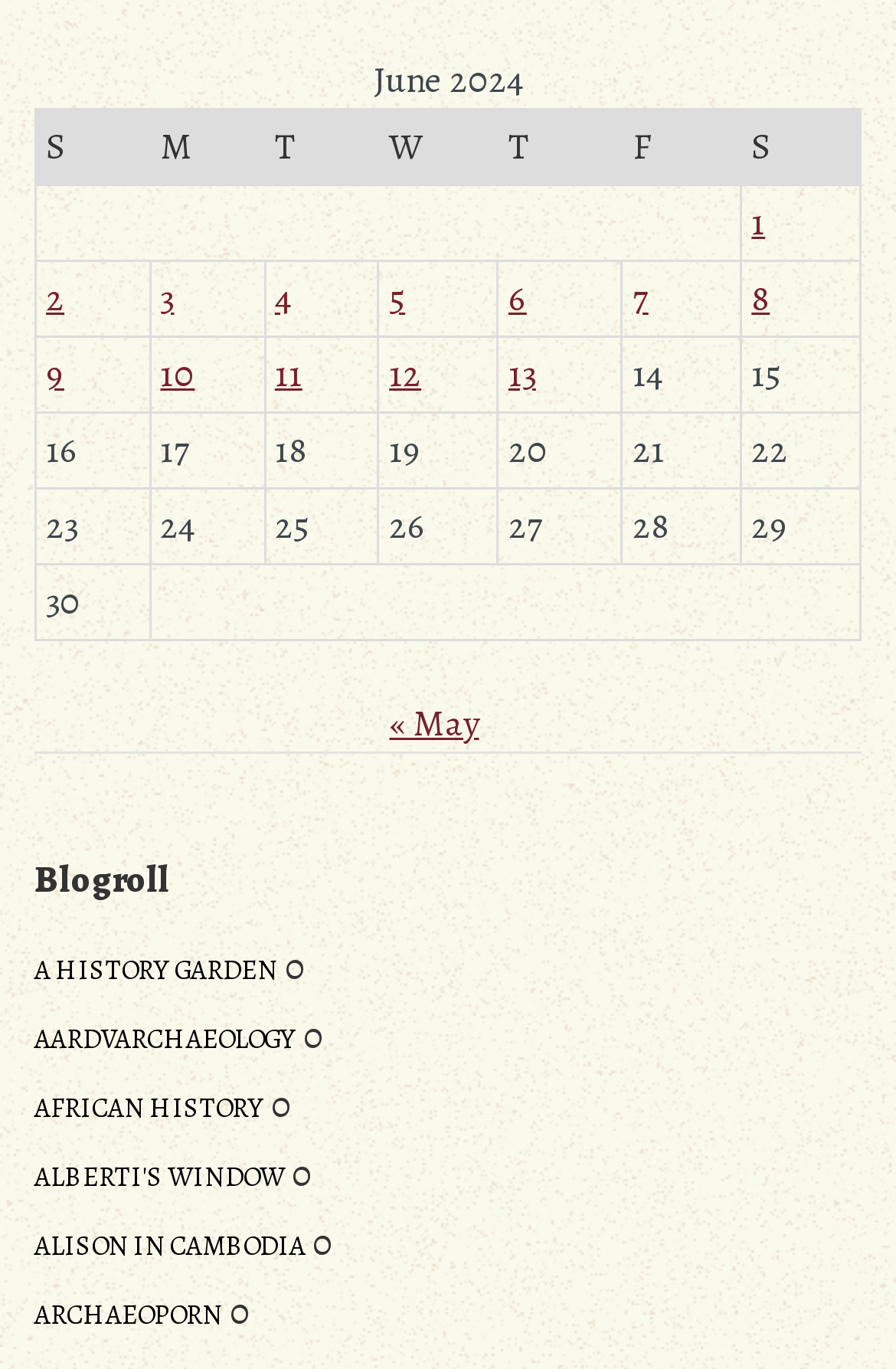Locate the bounding box coordinates of the UI element described by: "African History". Provide the coordinates as four float numbers between 0 and 1, formatted as [left, top, right, bottom].

[0.038, 0.796, 0.295, 0.823]